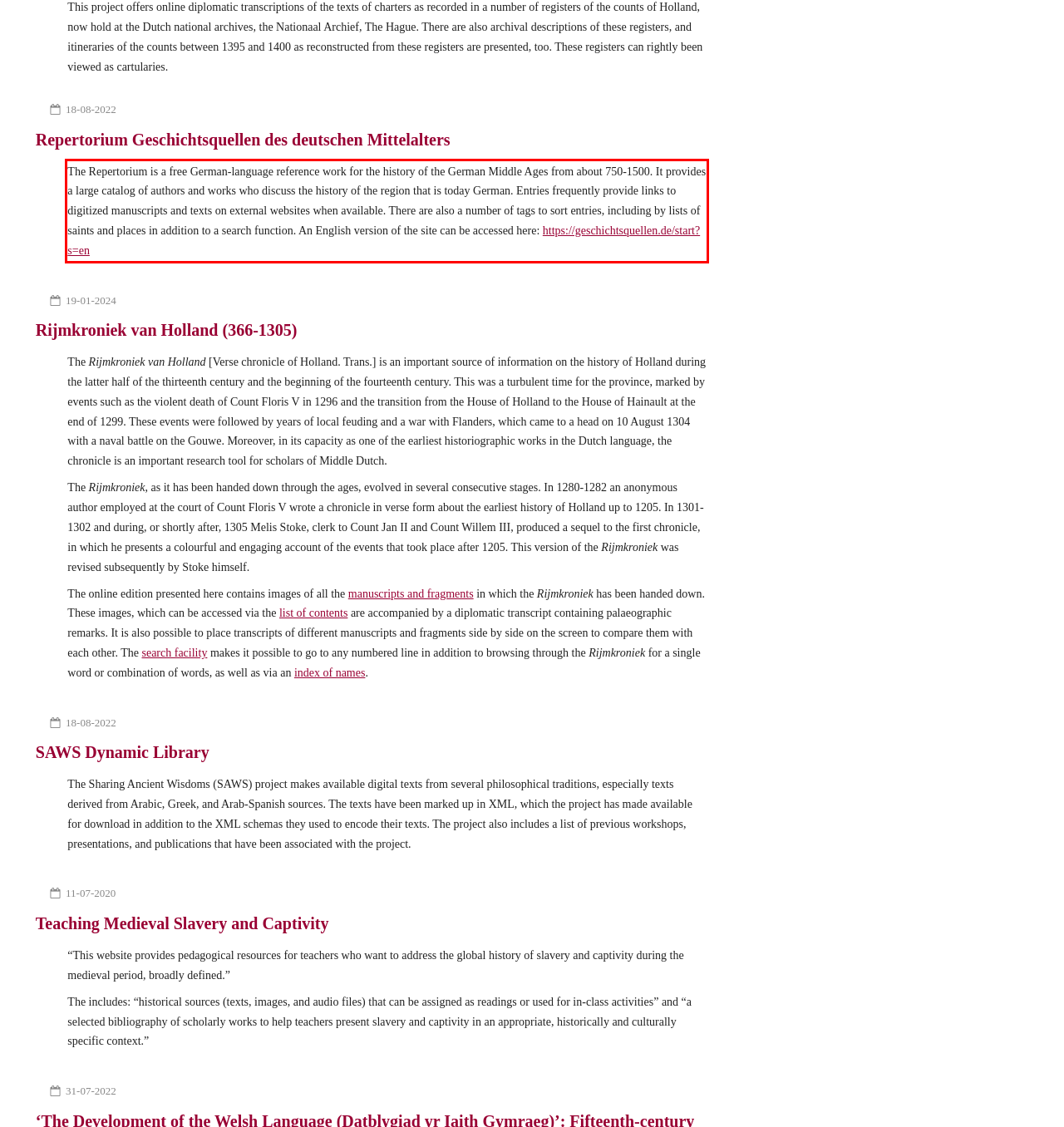Given a screenshot of a webpage containing a red bounding box, perform OCR on the text within this red bounding box and provide the text content.

The Repertorium is a free German-language reference work for the history of the German Middle Ages from about 750-1500. It provides a large catalog of authors and works who discuss the history of the region that is today German. Entries frequently provide links to digitized manuscripts and texts on external websites when available. There are also a number of tags to sort entries, including by lists of saints and places in addition to a search function. An English version of the site can be accessed here: https://geschichtsquellen.de/start?s=en